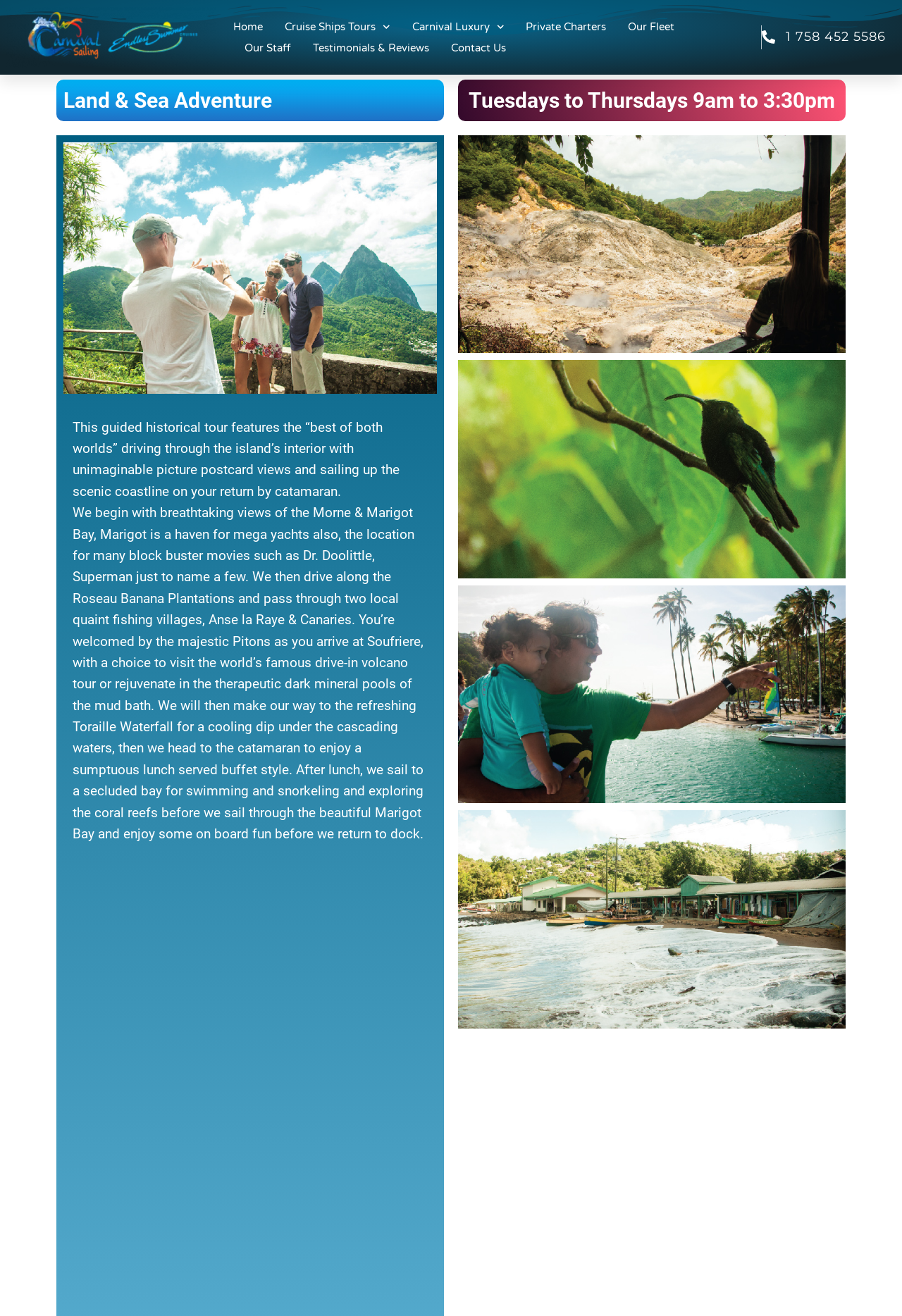What is the type of lunch served on the catamaran?
Please use the image to provide an in-depth answer to the question.

I found the answer by reading the text 'then we head to the catamaran to enjoy a sumptuous lunch served buffet style' which mentions the type of lunch served.